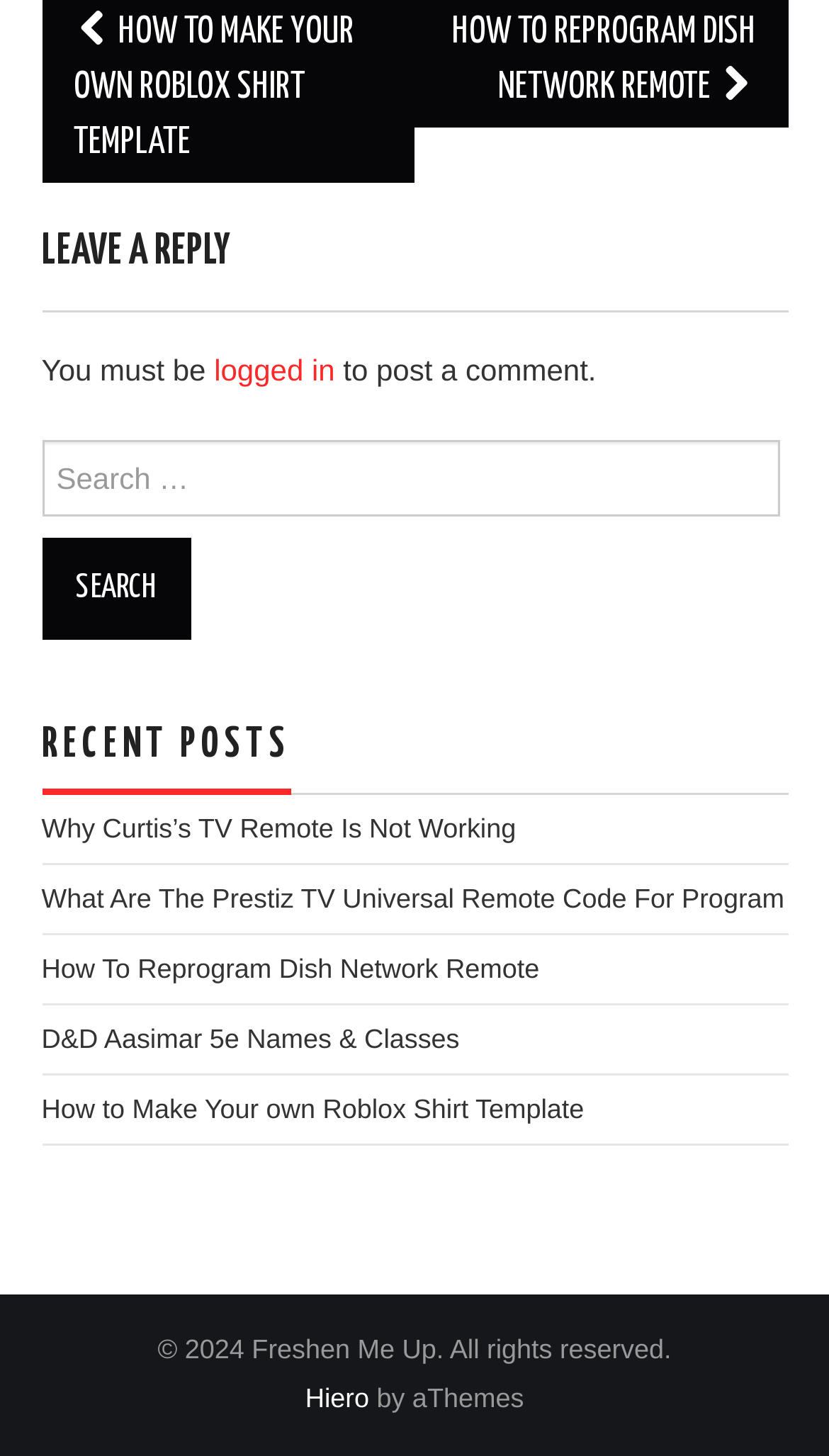What is the copyright year of the website?
Look at the screenshot and respond with a single word or phrase.

2024